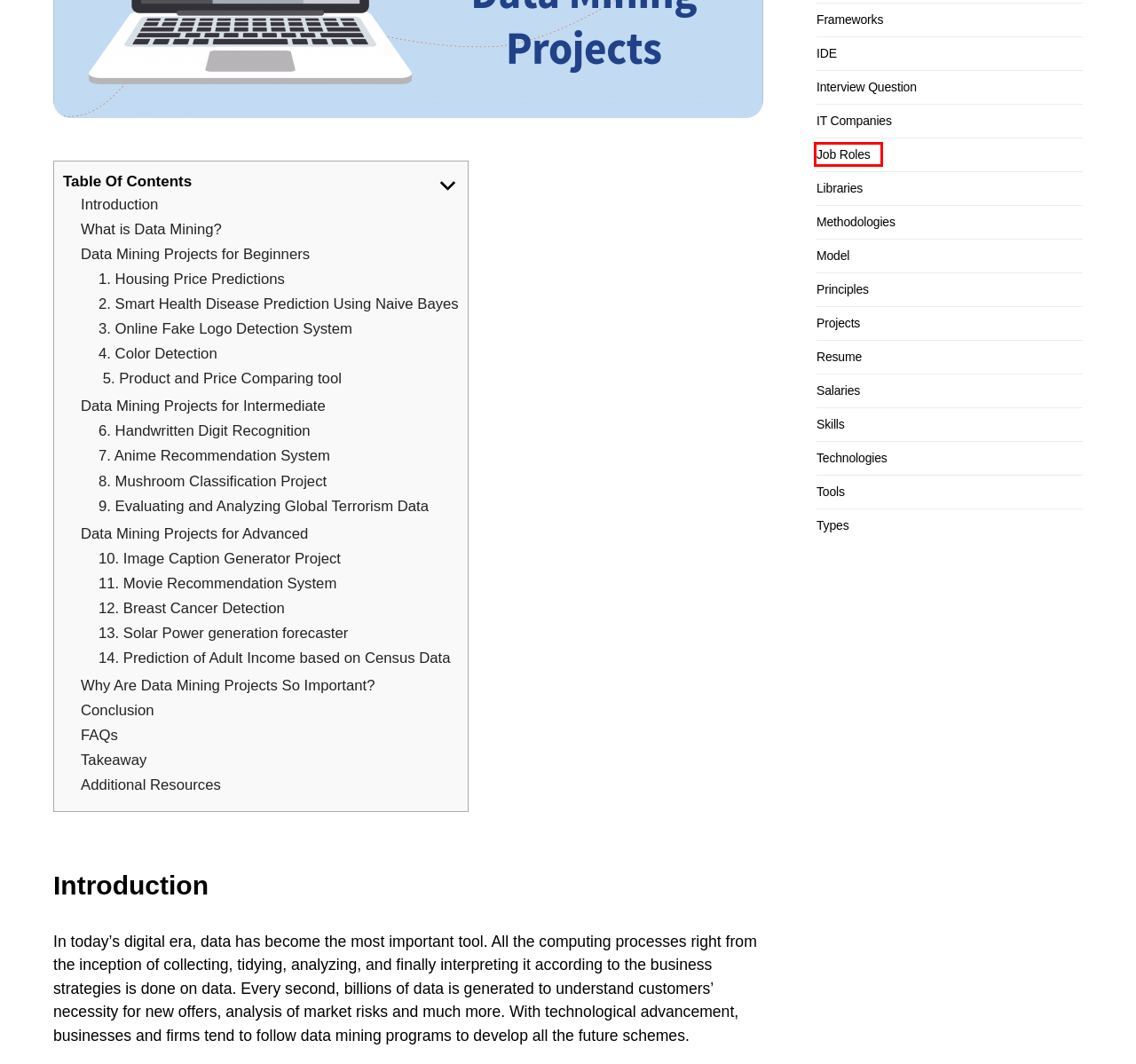Analyze the screenshot of a webpage featuring a red rectangle around an element. Pick the description that best fits the new webpage after interacting with the element inside the red bounding box. Here are the candidates:
A. Category: Technologies - InterviewBit
B. Category: Salaries - InterviewBit
C. Category: Job Roles - InterviewBit
D. Category: Resume - InterviewBit
E. Category: Model - InterviewBit
F. Category: Interview Question - InterviewBit
G. Category: Types - InterviewBit
H. Category: Frameworks - InterviewBit

C